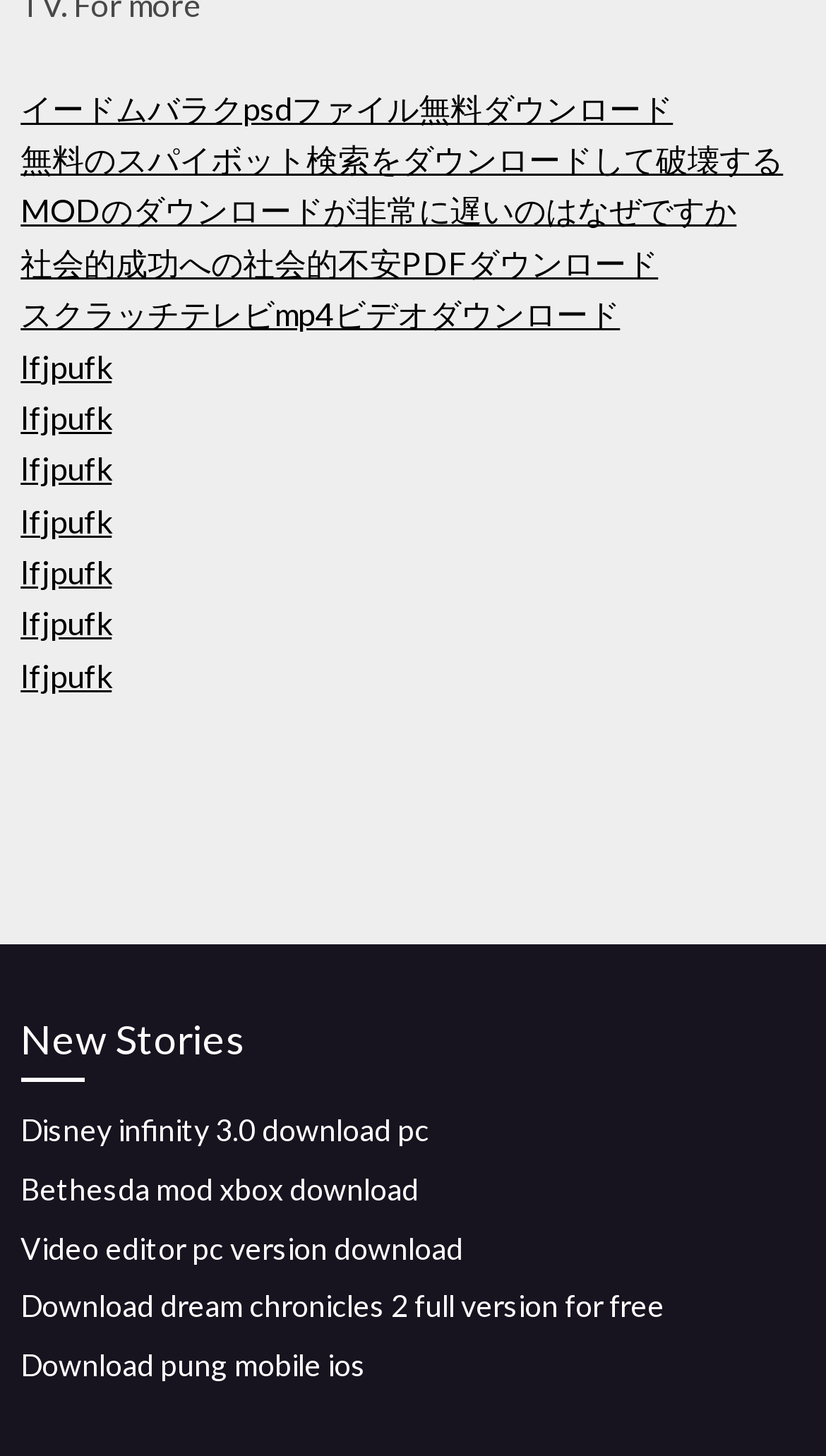Please answer the following question using a single word or phrase: 
What is the section title above the downloadable files?

New Stories